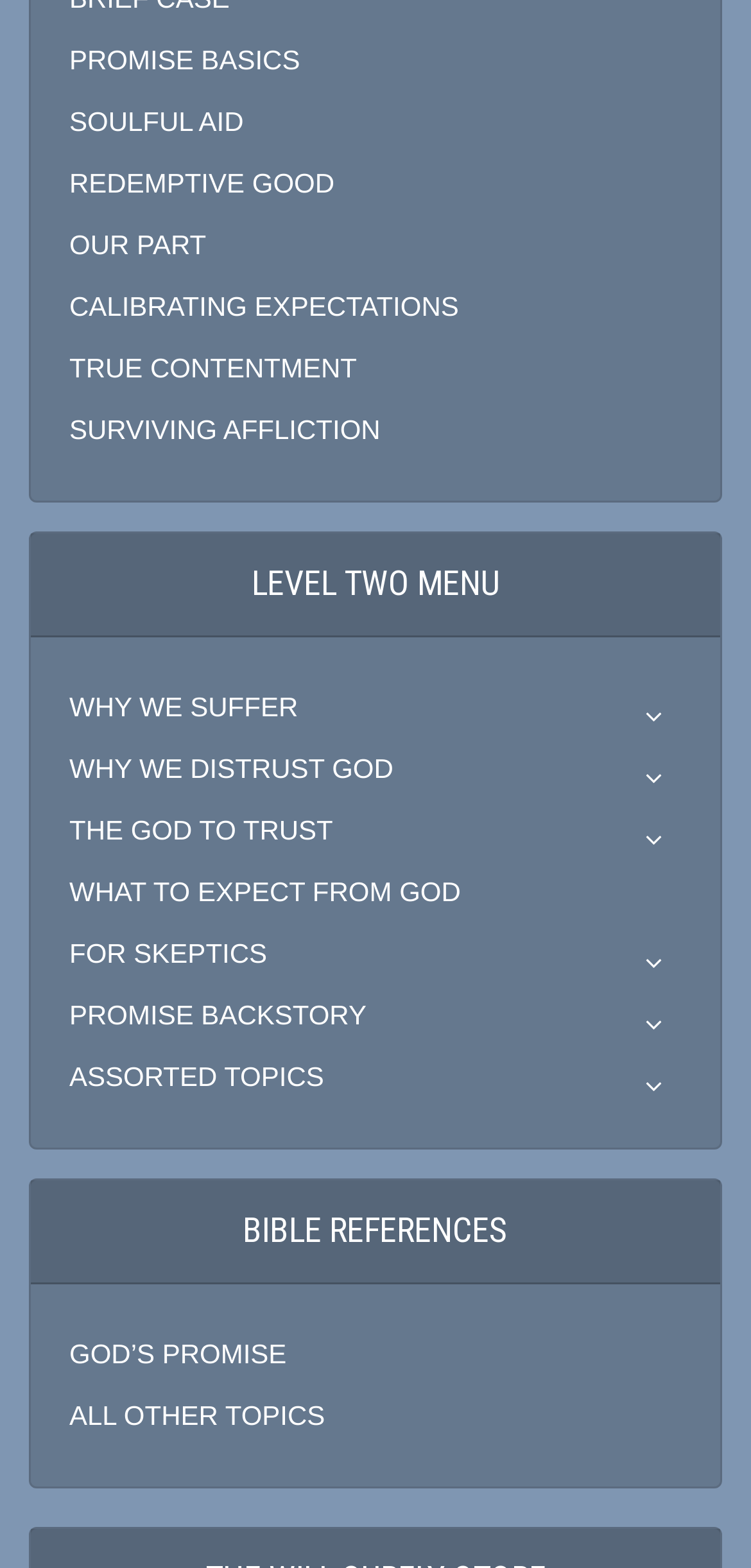What is the second link under 'BIBLE REFERENCES'?
Using the image as a reference, answer the question with a short word or phrase.

ALL OTHER TOPICS